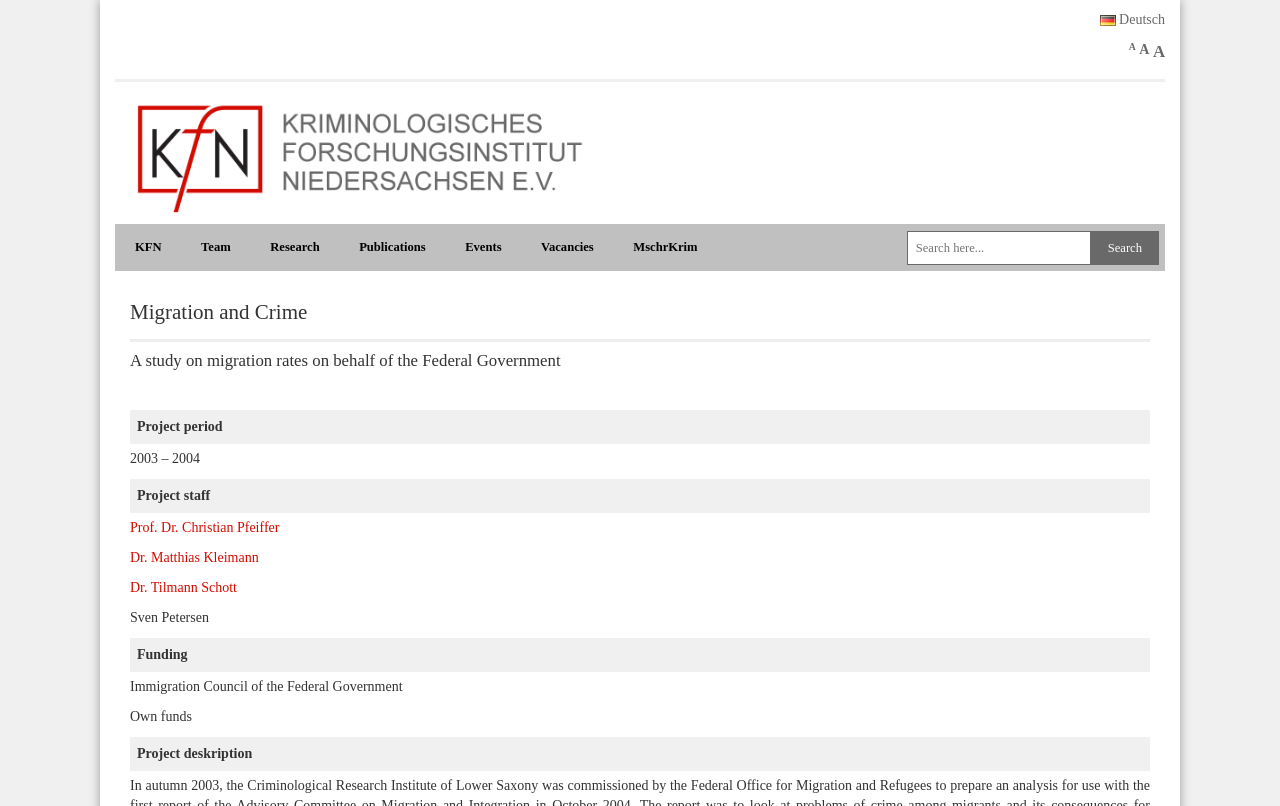Using the format (top-left x, top-left y, bottom-right x, bottom-right y), and given the element description, identify the bounding box coordinates within the screenshot: Dr. Tilmann Schott

[0.102, 0.72, 0.185, 0.739]